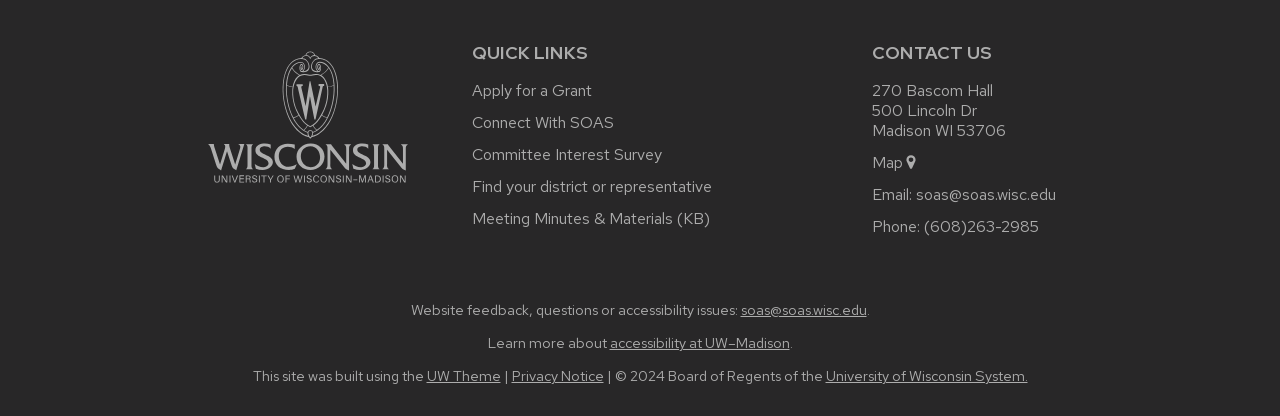What is the theme used to build this site?
Please respond to the question with a detailed and thorough explanation.

The site was built using the 'UW Theme', as mentioned at the bottom of the webpage.